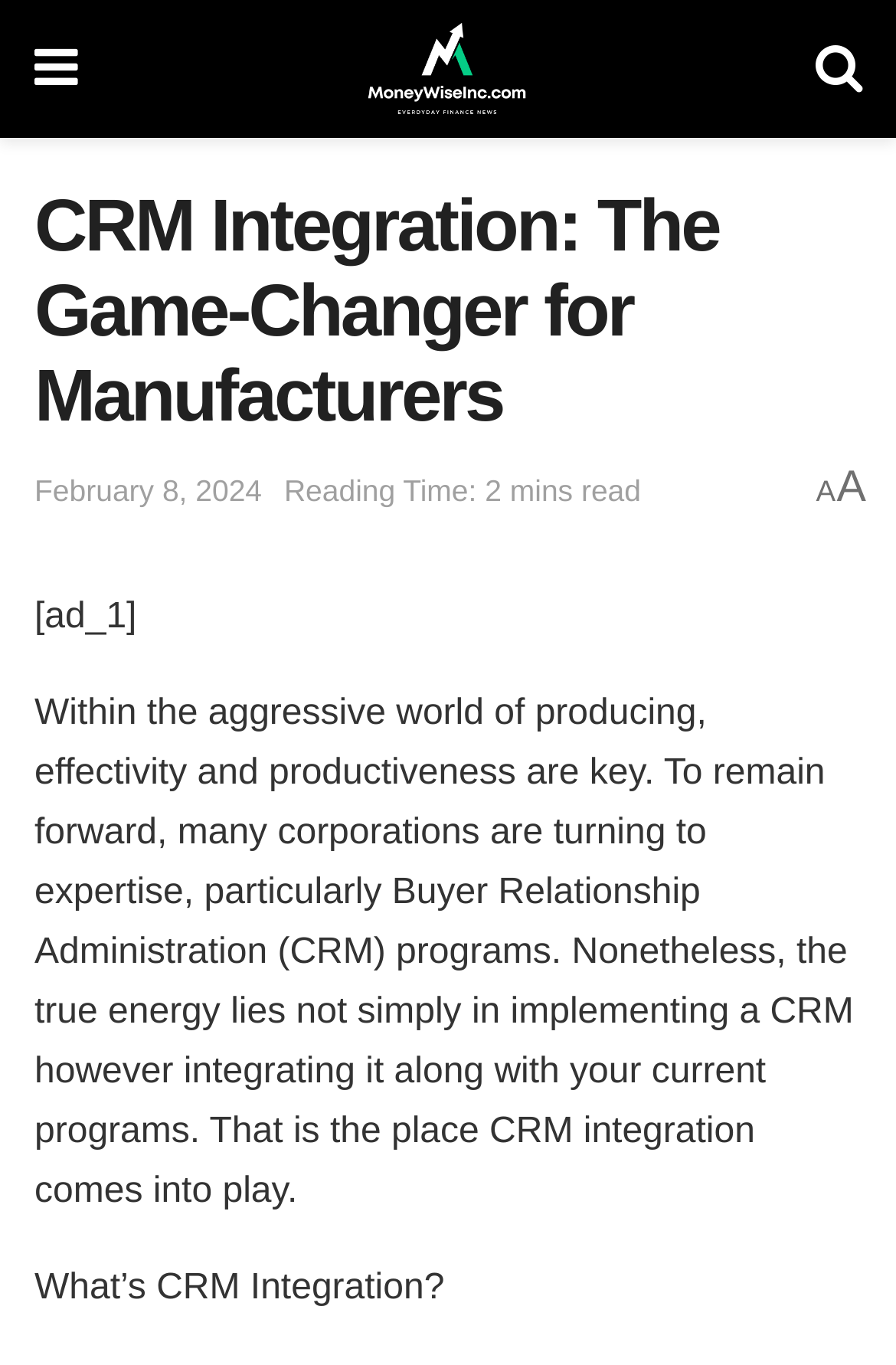Refer to the screenshot and give an in-depth answer to this question: What is the date of the article?

I found the date of the article by looking at the link element with the text 'February 8, 2024' located at [0.038, 0.347, 0.292, 0.372]. This element is likely to contain the date of the article.